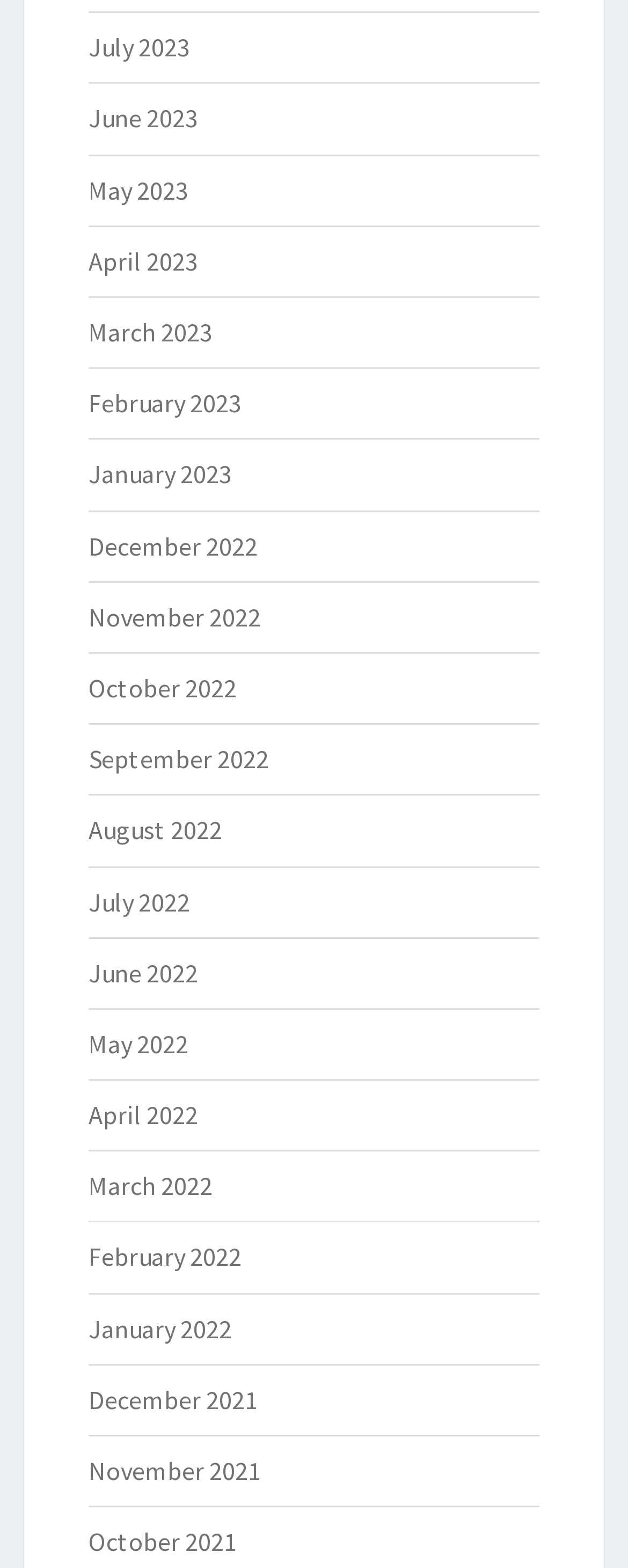How many months are listed in 2022?
From the image, provide a succinct answer in one word or a short phrase.

12